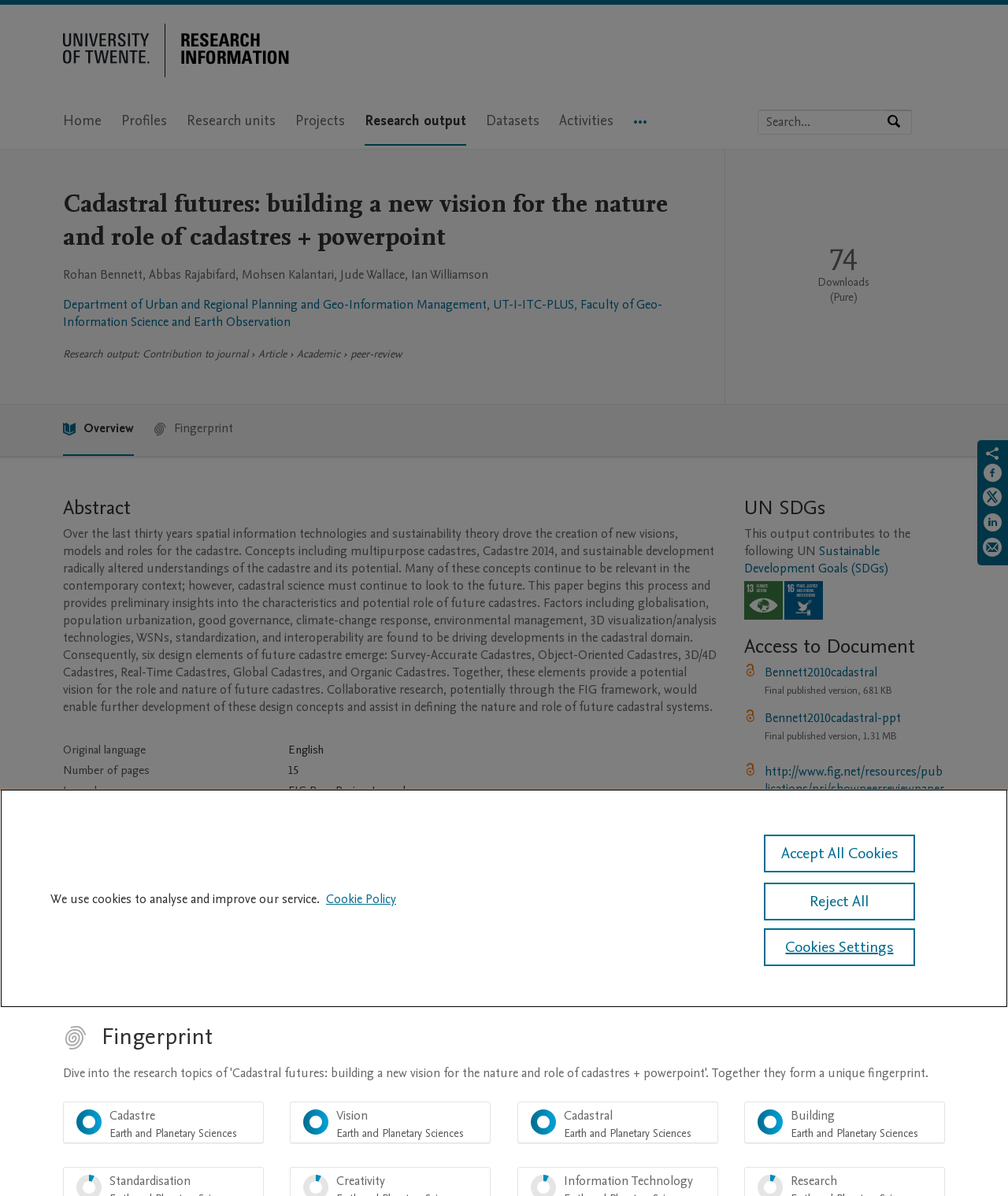Find the bounding box coordinates of the area to click in order to follow the instruction: "View the module overview".

None